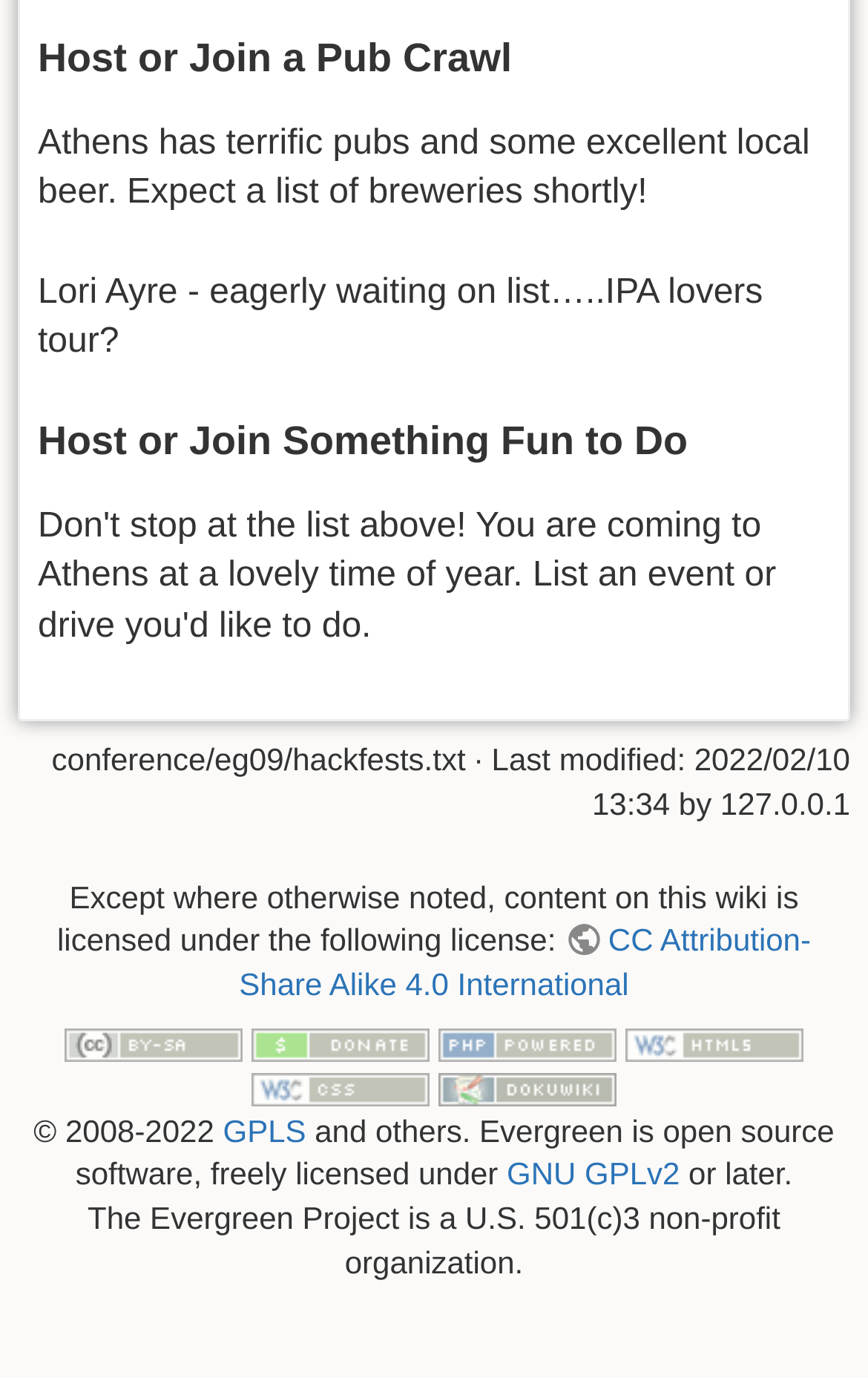What is the last modified date of the conference/eg09/hackfests.txt file?
Refer to the image and give a detailed answer to the question.

The webpage provides a StaticText element with the text '· Last modified: 2022/02/10 13:34 by', indicating that the last modified date of the conference/eg09/hackfests.txt file is February 10, 2022, at 13:34.